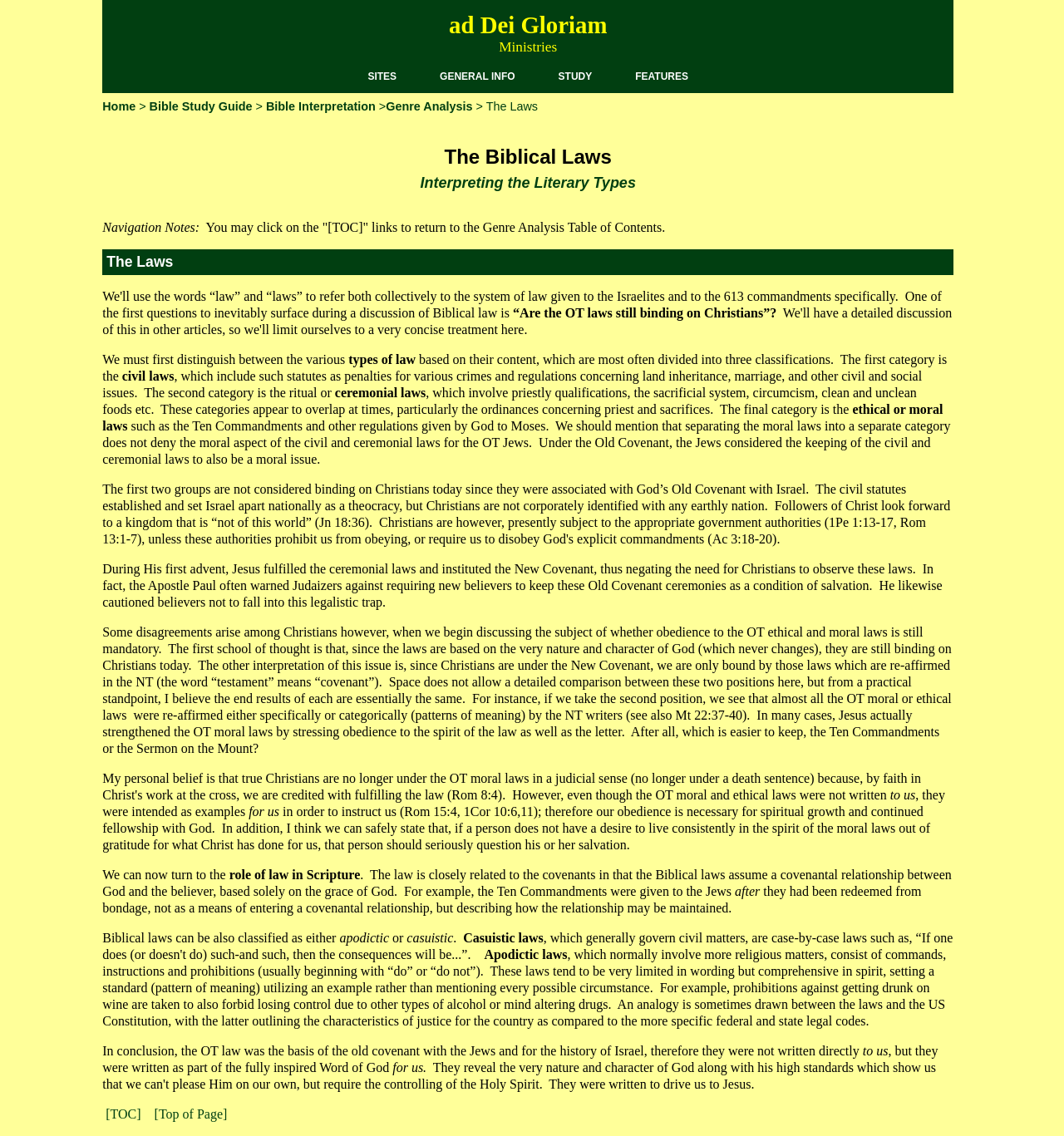Please specify the bounding box coordinates of the area that should be clicked to accomplish the following instruction: "Click on the 'Bible Study Guide' link". The coordinates should consist of four float numbers between 0 and 1, i.e., [left, top, right, bottom].

[0.14, 0.088, 0.237, 0.099]